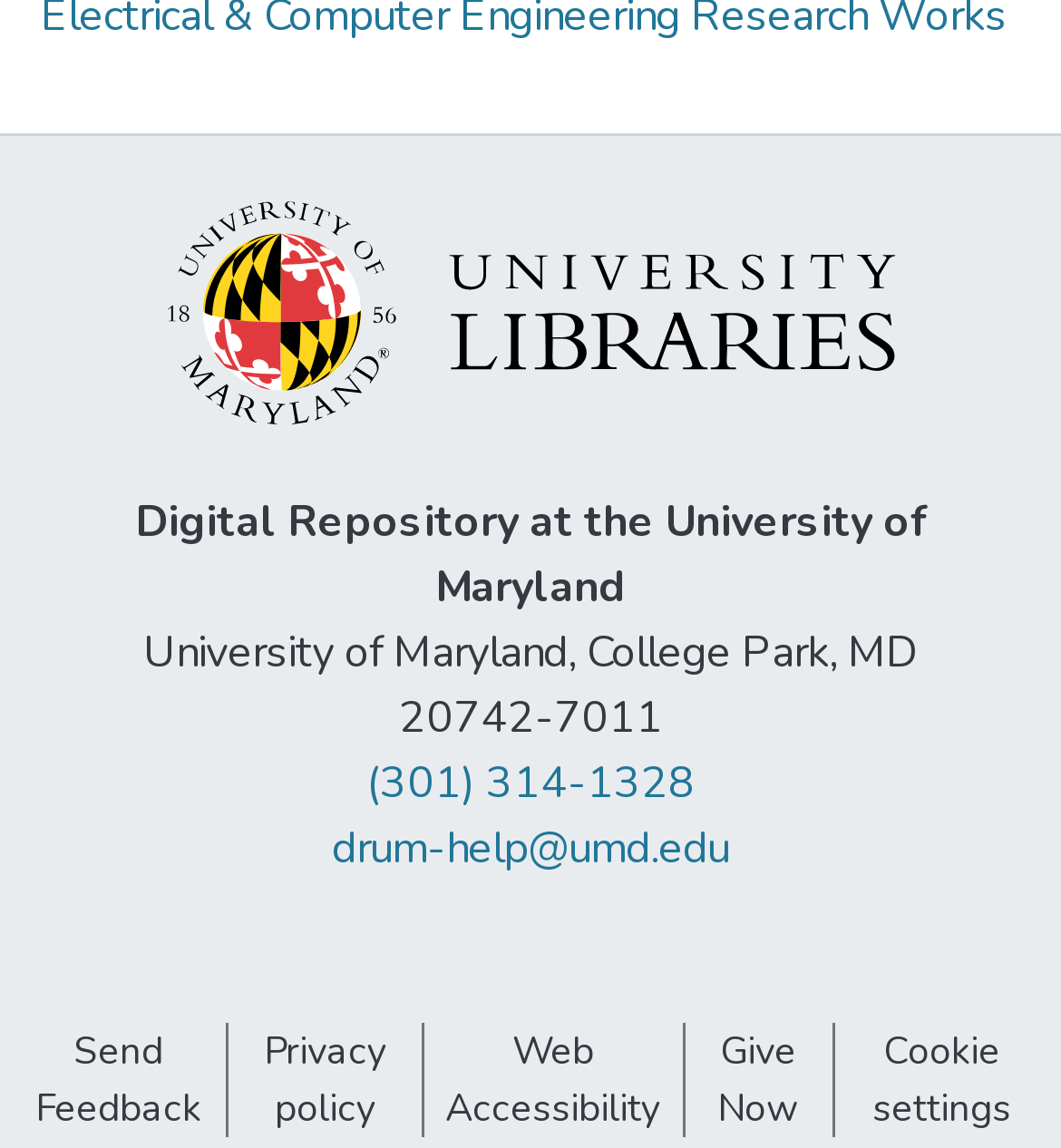Pinpoint the bounding box coordinates of the clickable element to carry out the following instruction: "Access the university's privacy policy."

[0.215, 0.891, 0.397, 0.991]